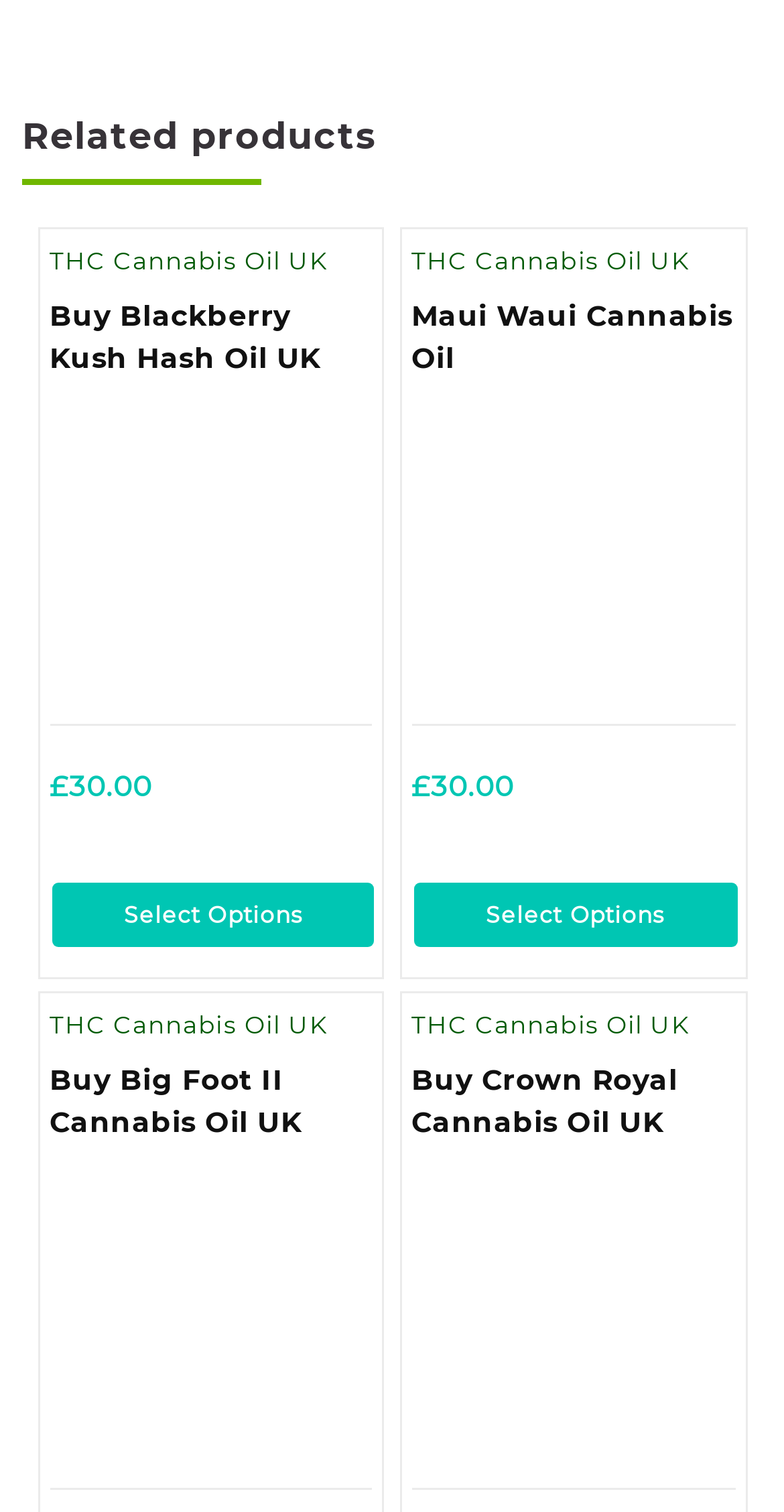Could you highlight the region that needs to be clicked to execute the instruction: "View Maui Waui Cannabis Oil product"?

[0.524, 0.196, 0.937, 0.252]